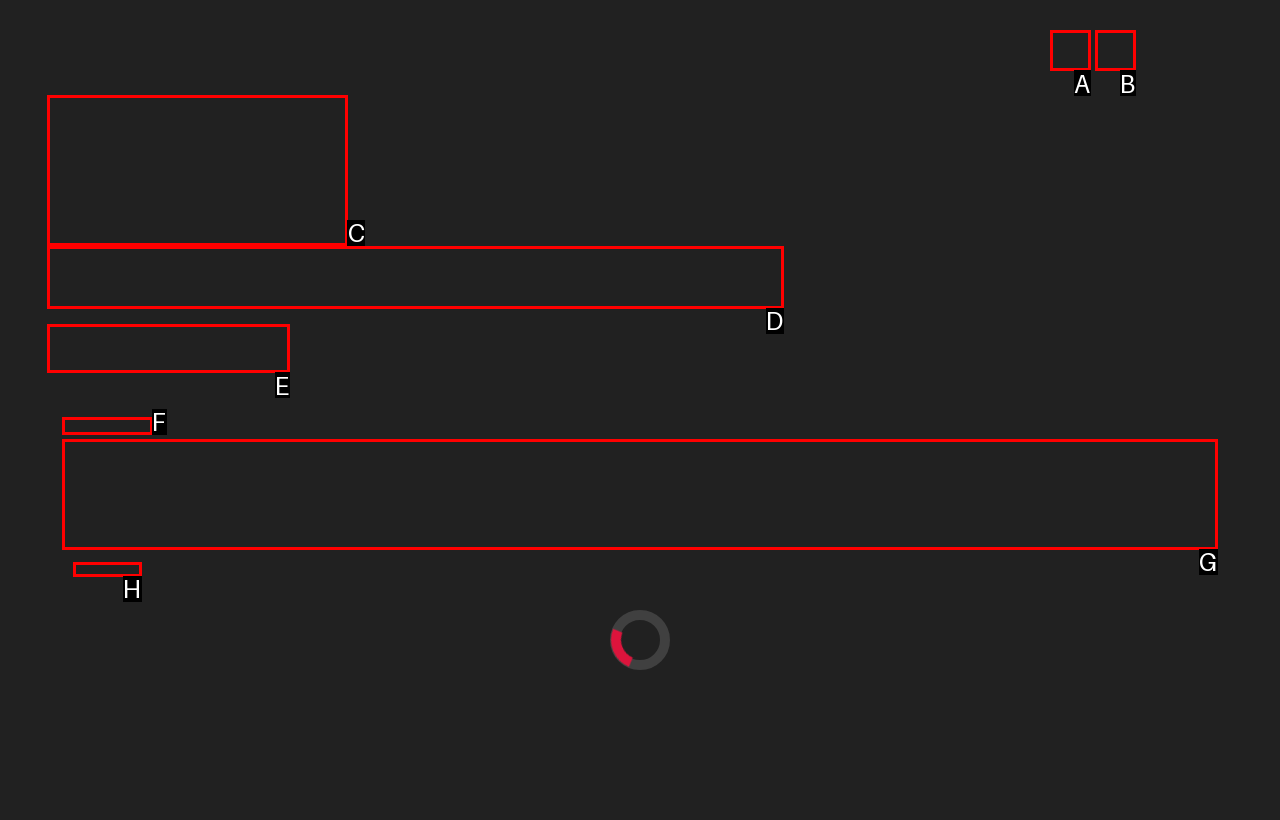Identify the correct lettered option to click in order to perform this task: Read the article about Pro-life speaker met with mixed reaction on UT campus. Respond with the letter.

G